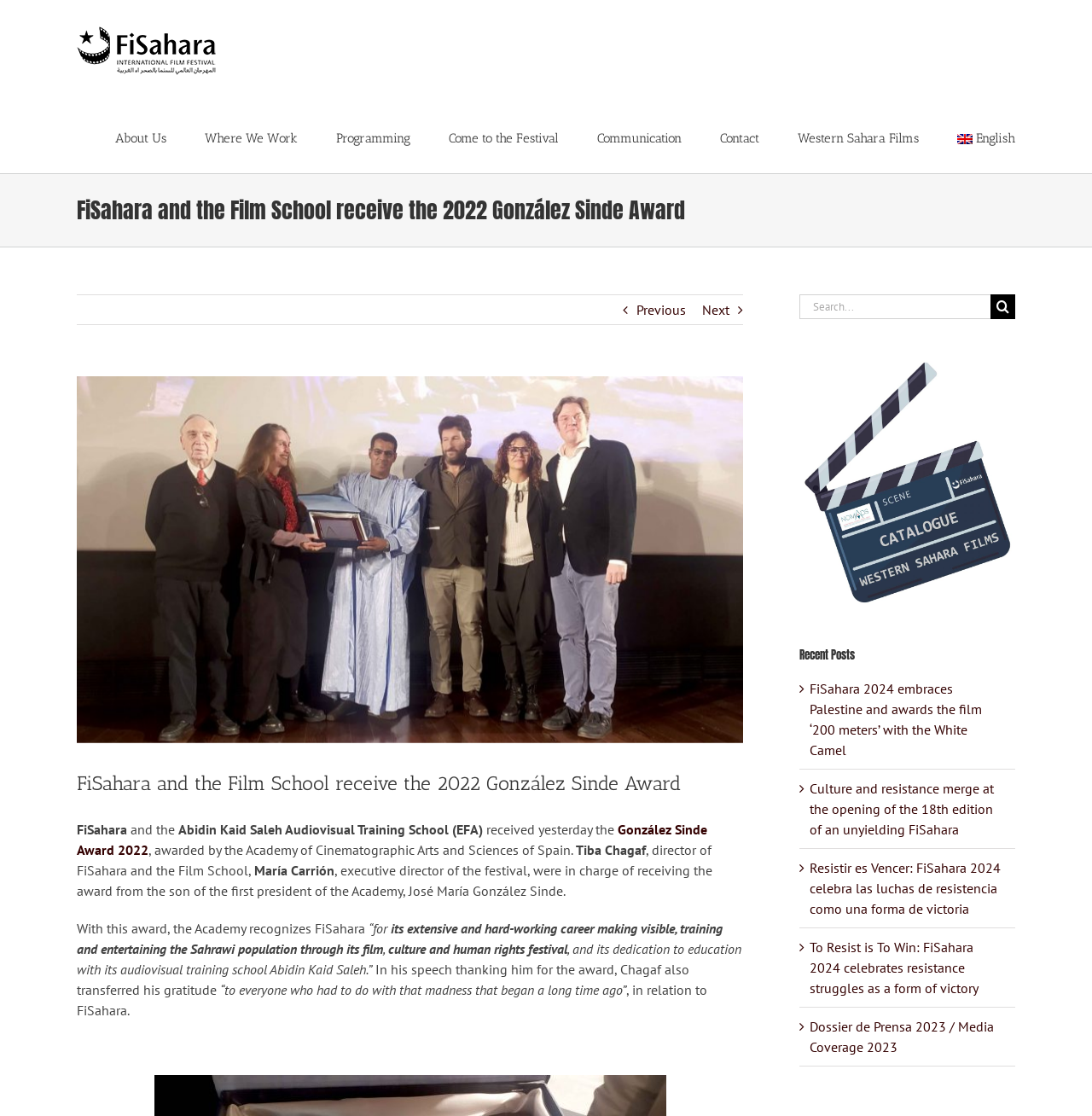Identify and provide the text content of the webpage's primary headline.

FiSahara and the Film School receive the 2022 González Sinde Award